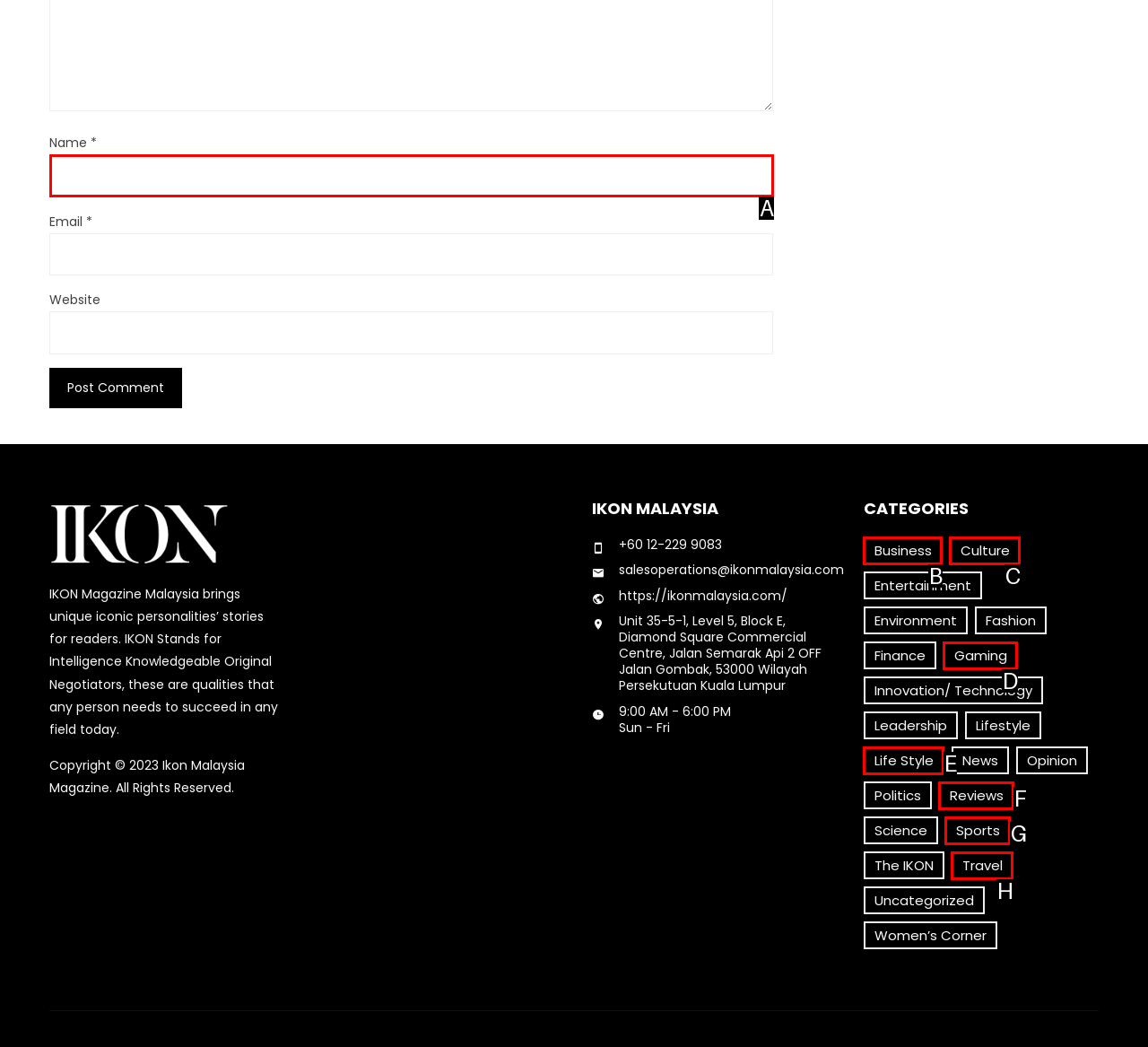Point out the letter of the HTML element you should click on to execute the task: Enter your name
Reply with the letter from the given options.

A